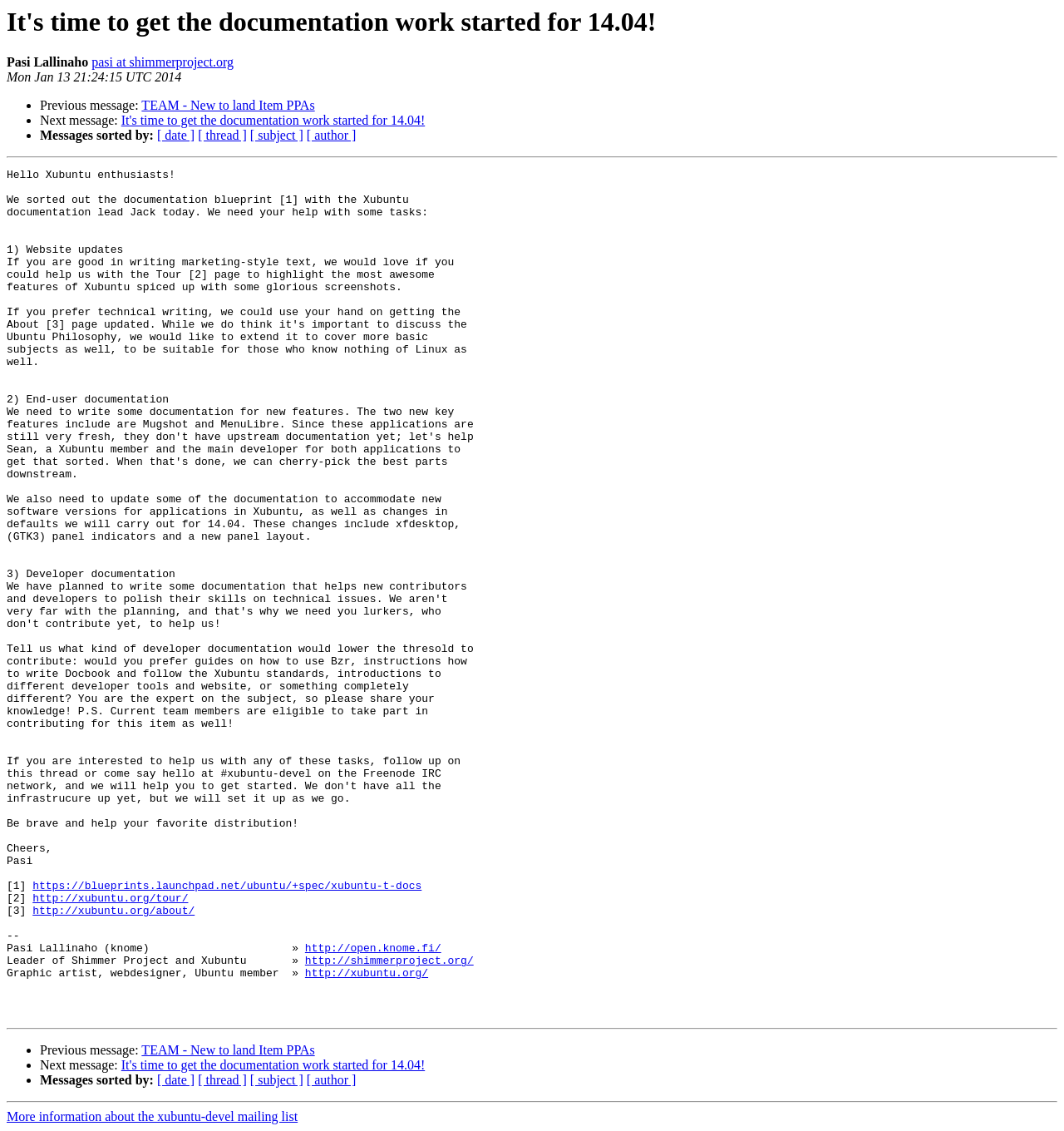Please identify the coordinates of the bounding box that should be clicked to fulfill this instruction: "Go to Xubuntu about page".

[0.031, 0.8, 0.183, 0.811]